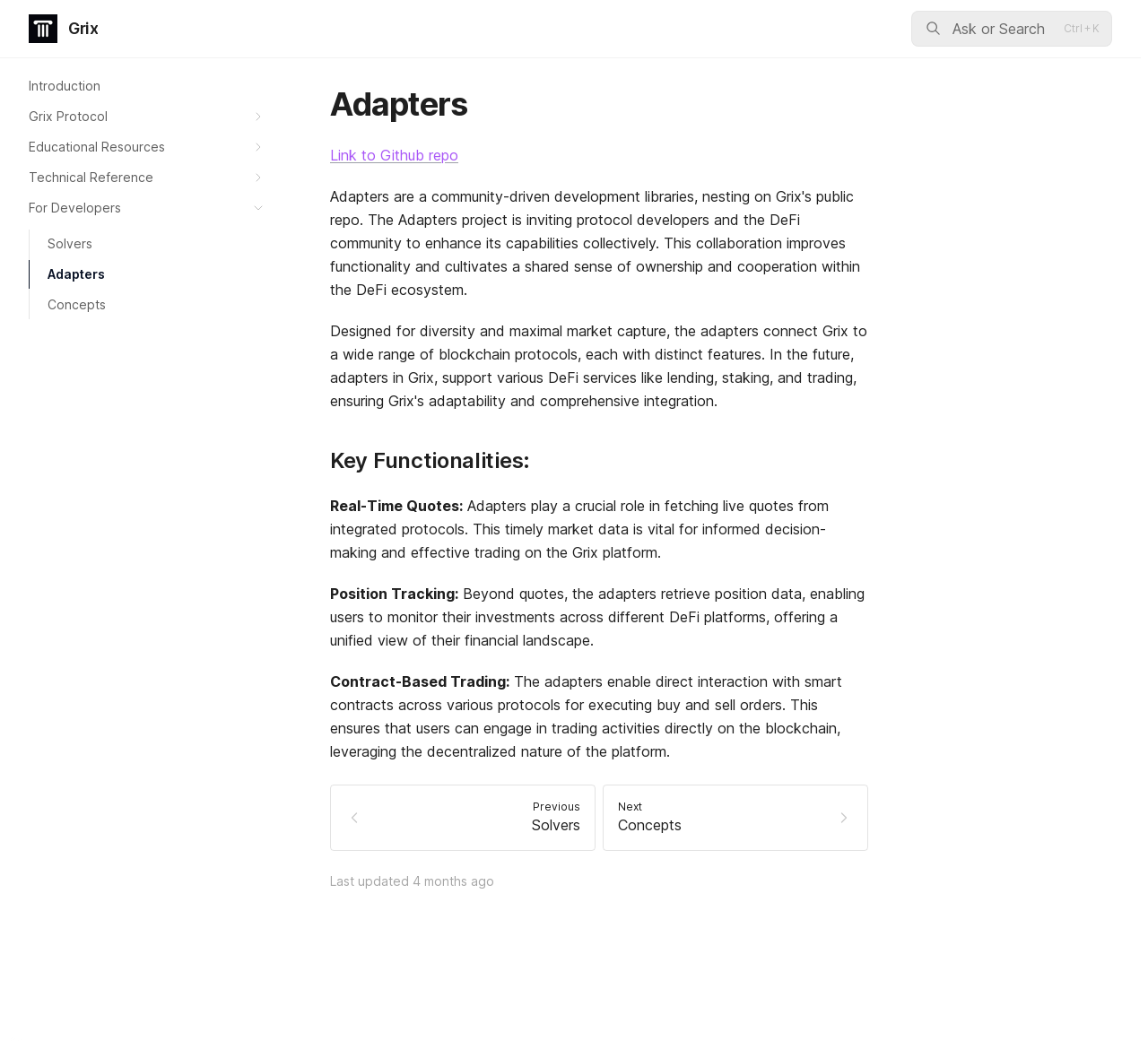How do adapters enable trading activities on the Grix platform?
Please interpret the details in the image and answer the question thoroughly.

According to the webpage, adapters enable direct interaction with smart contracts across various protocols for executing buy and sell orders, ensuring that users can engage in trading activities directly on the blockchain, leveraging the decentralized nature of the platform.